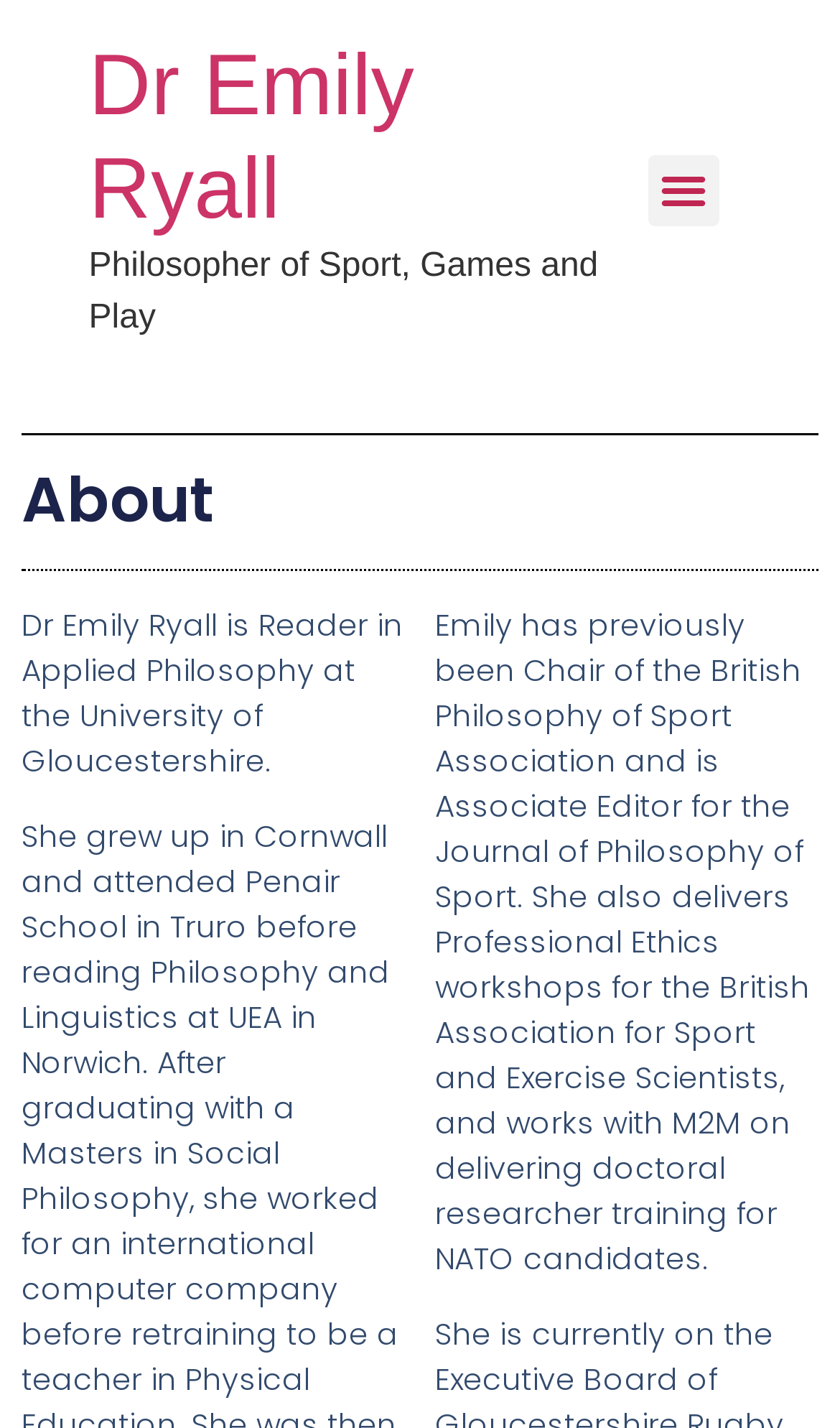Where did Dr Emily Ryall attend school?
Can you provide an in-depth and detailed response to the question?

The webpage mentions that Dr Emily Ryall 'attended Penair School in Truro before reading Philosophy and Linguistics', indicating that she attended school at Penair School in Truro.